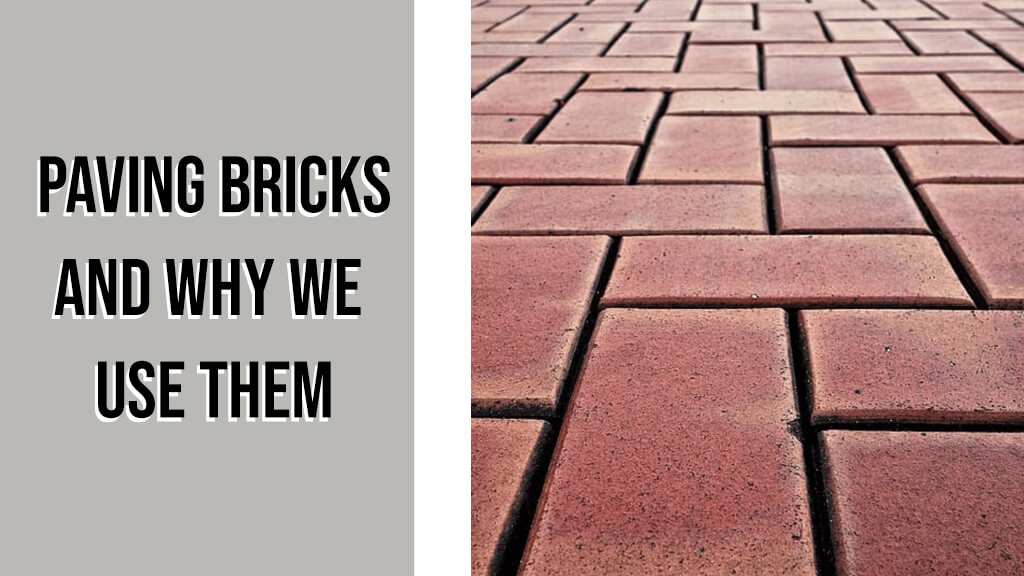What type of projects do paving bricks offer practicality and longevity for?
Refer to the image and answer the question using a single word or phrase.

pathways and driveways